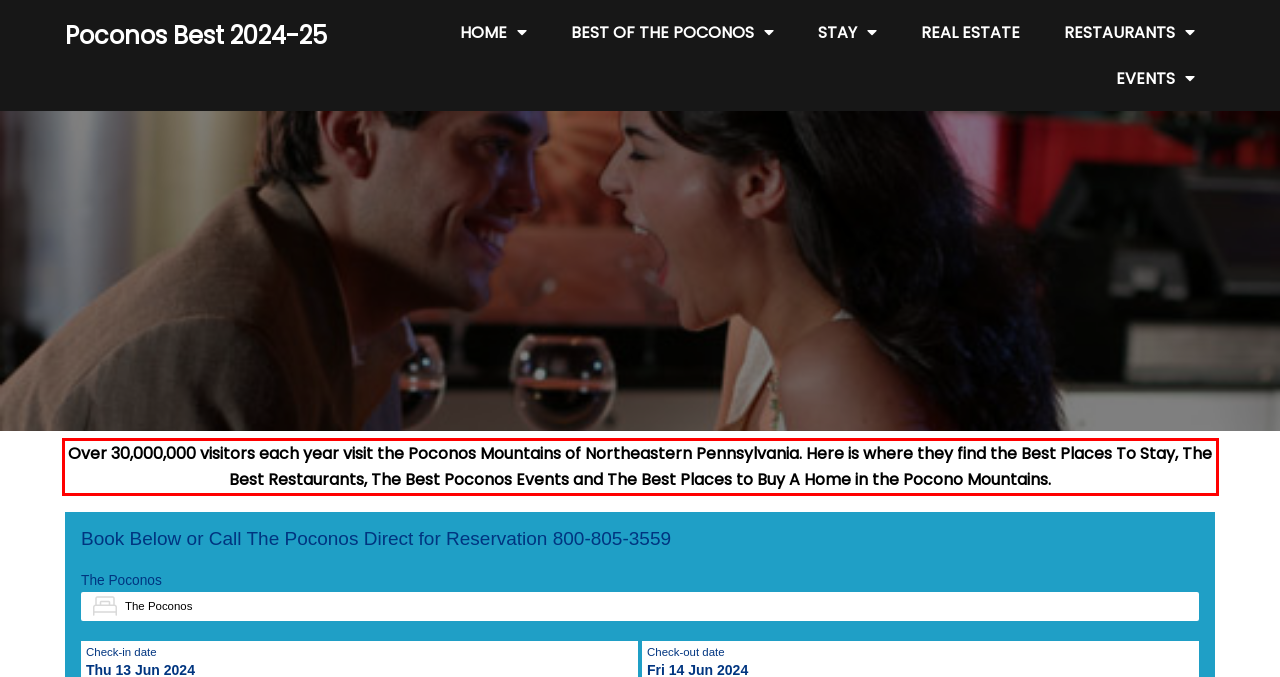You have a screenshot of a webpage with a red bounding box. Identify and extract the text content located inside the red bounding box.

Over 30,000,000 visitors each year visit the Poconos Mountains of Northeastern Pennsylvania. Here is where they find the Best Places To Stay, The Best Restaurants, The Best Poconos Events and The Best Places to Buy A Home in the Pocono Mountains.